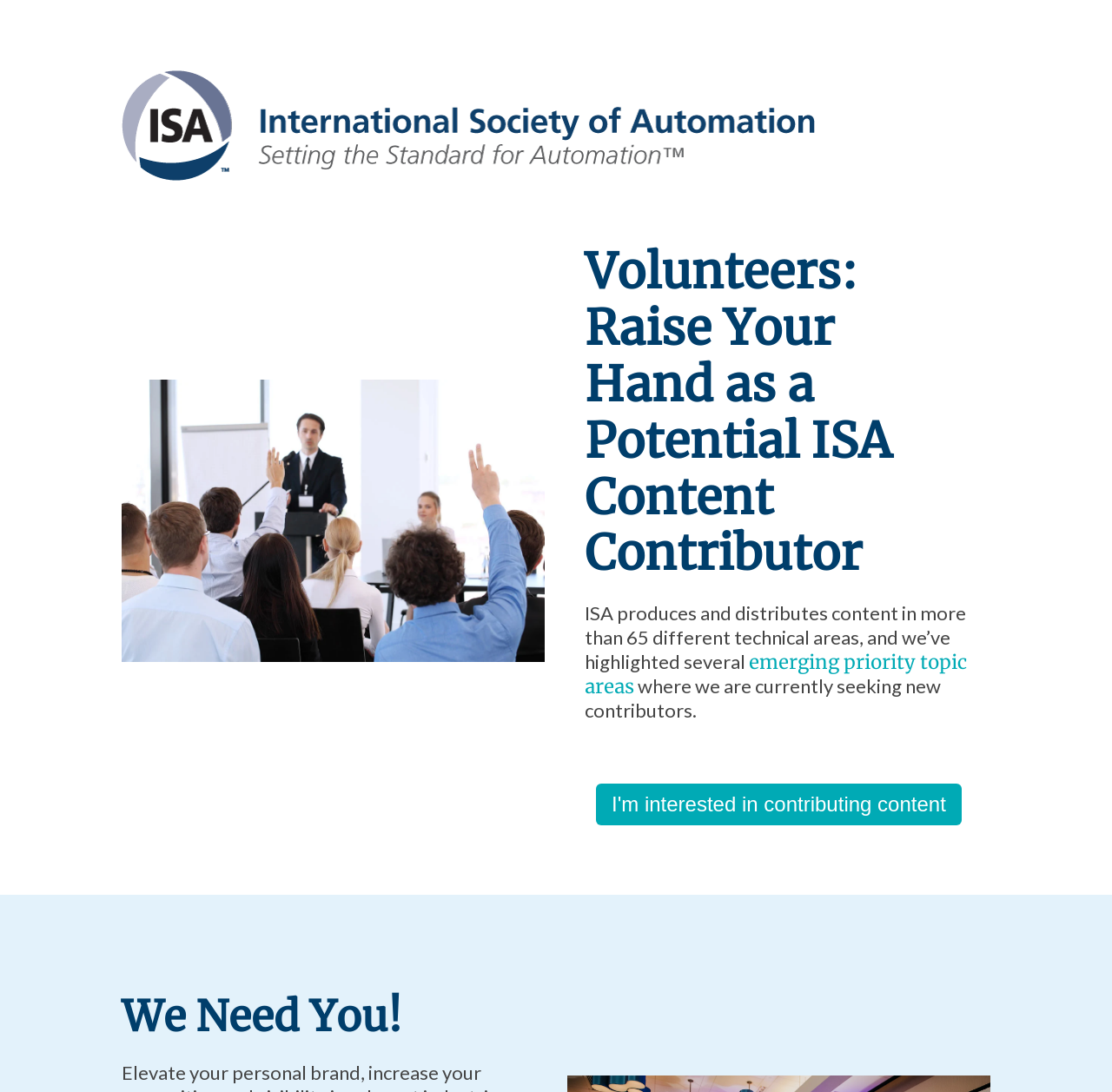How many technical areas does ISA produce and distribute content in?
Give a single word or phrase answer based on the content of the image.

65